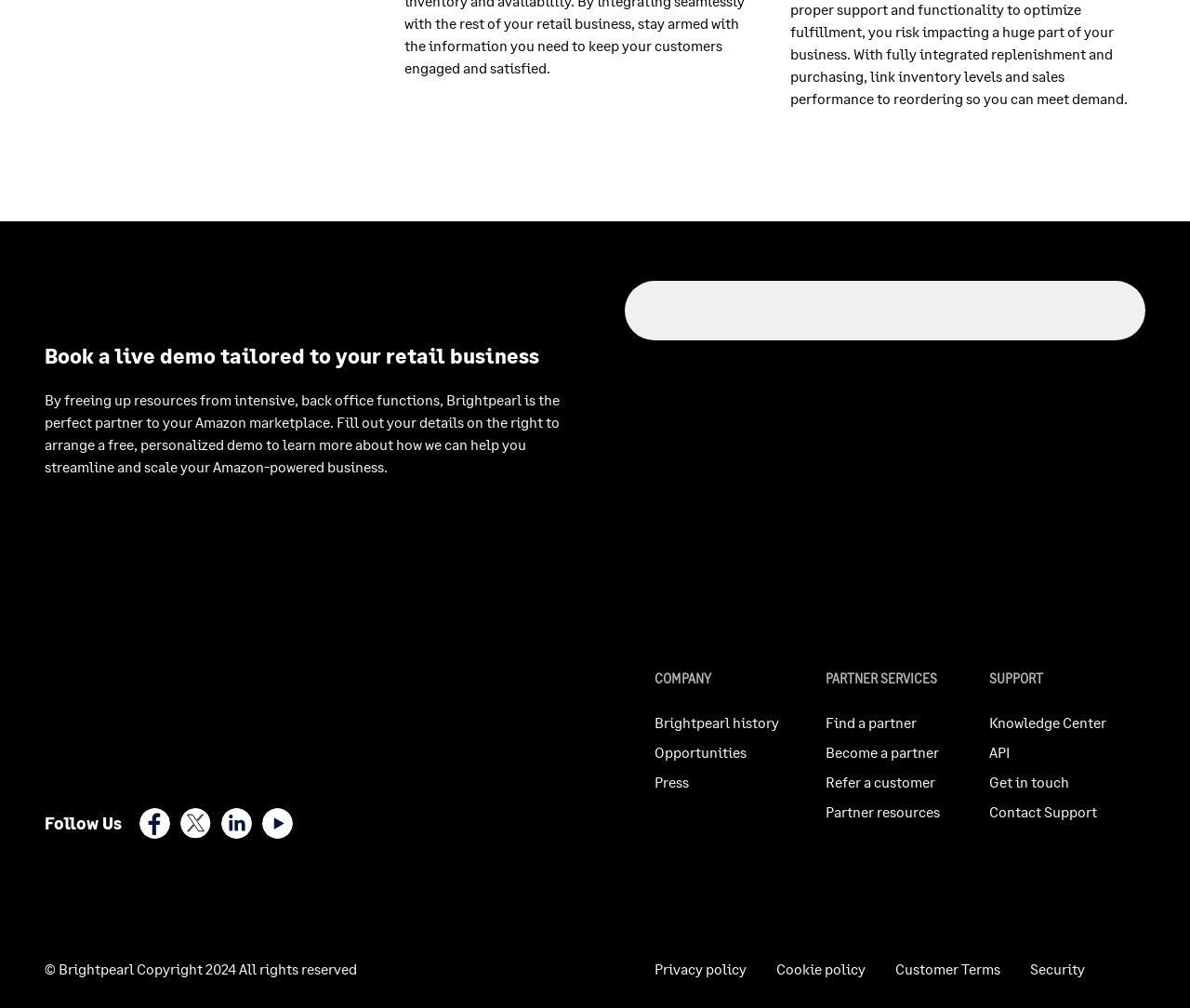Determine the bounding box coordinates of the region to click in order to accomplish the following instruction: "View the privacy policy". Provide the coordinates as four float numbers between 0 and 1, specifically [left, top, right, bottom].

[0.55, 0.95, 0.64, 0.994]